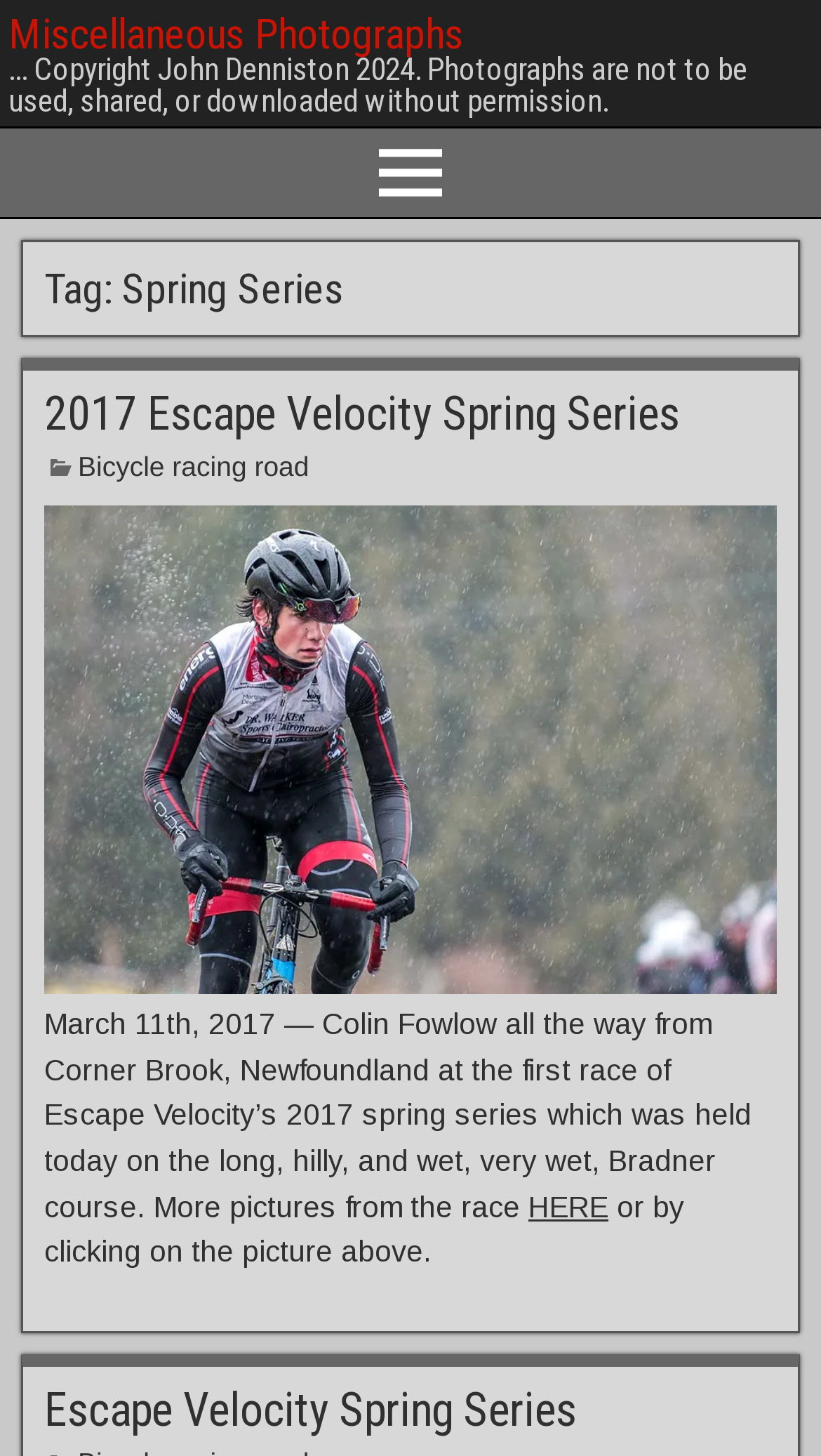Refer to the image and offer a detailed explanation in response to the question: Where is Colin Fowlow from?

The answer can be found in the text on the page, which states 'Colin Fowlow all the way from Corner Brook, Newfoundland...'